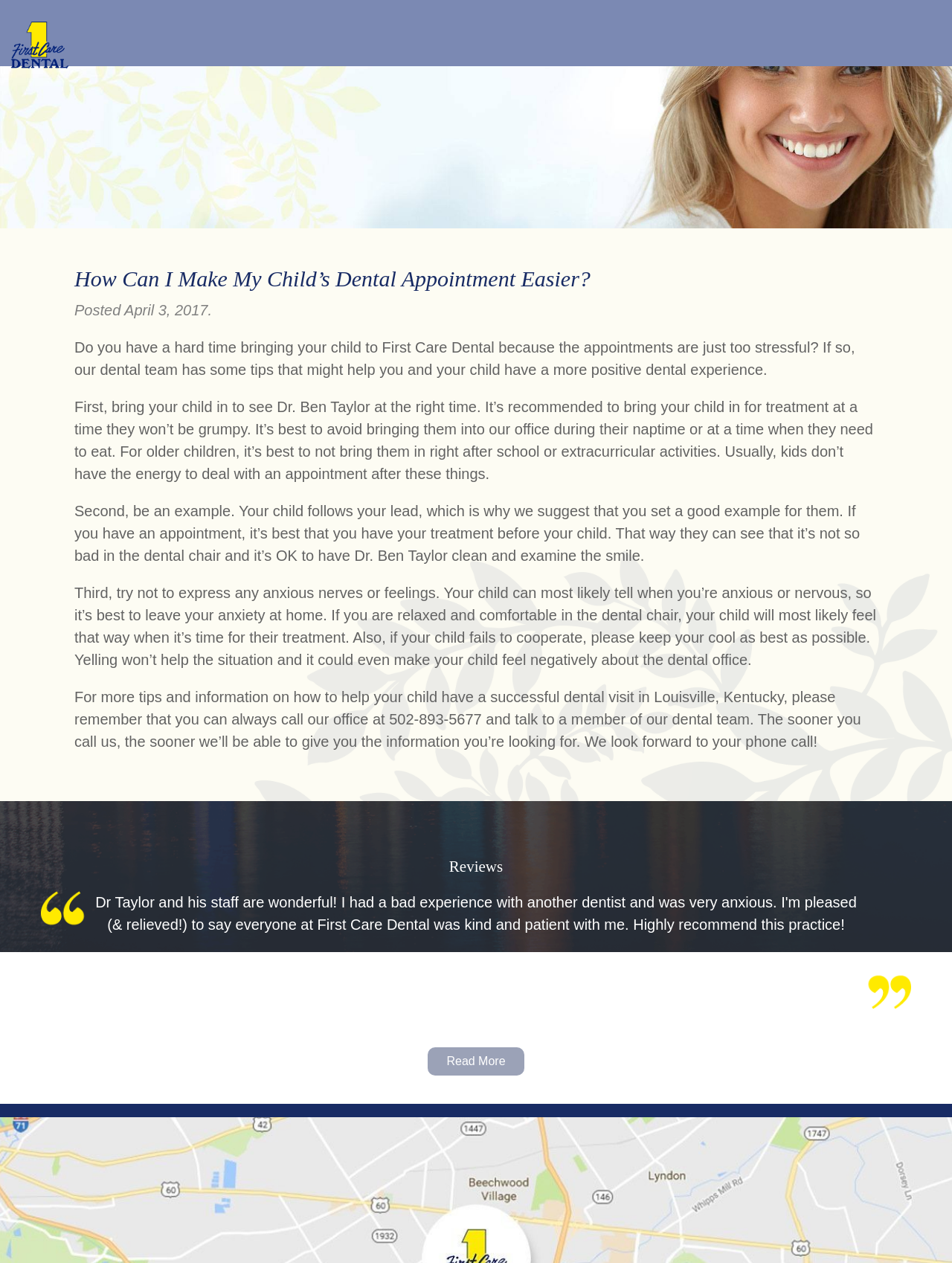Identify and provide the bounding box for the element described by: "gatornationals".

None